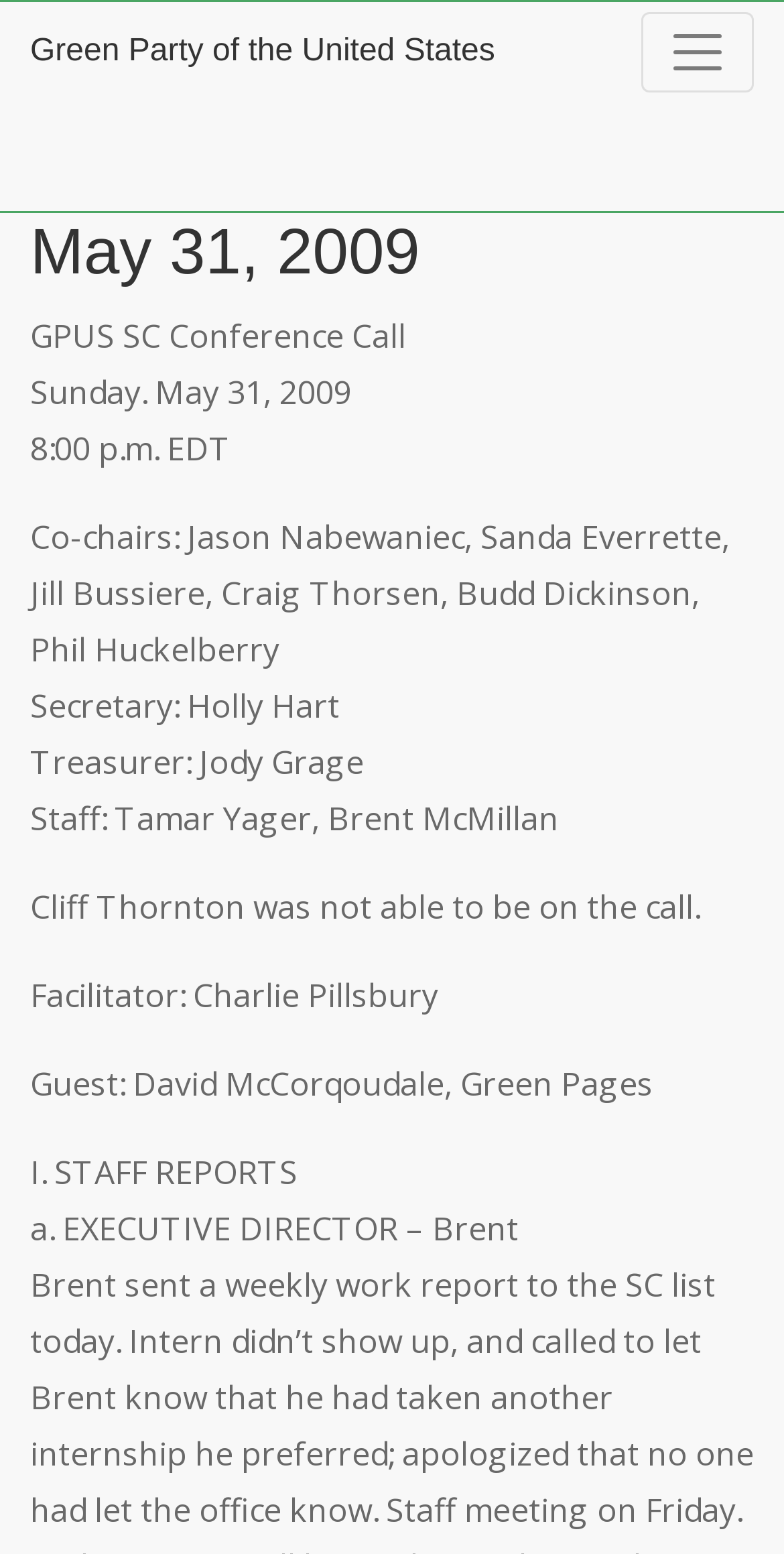What is the time of the conference call?
Answer briefly with a single word or phrase based on the image.

8:00 p.m. EDT